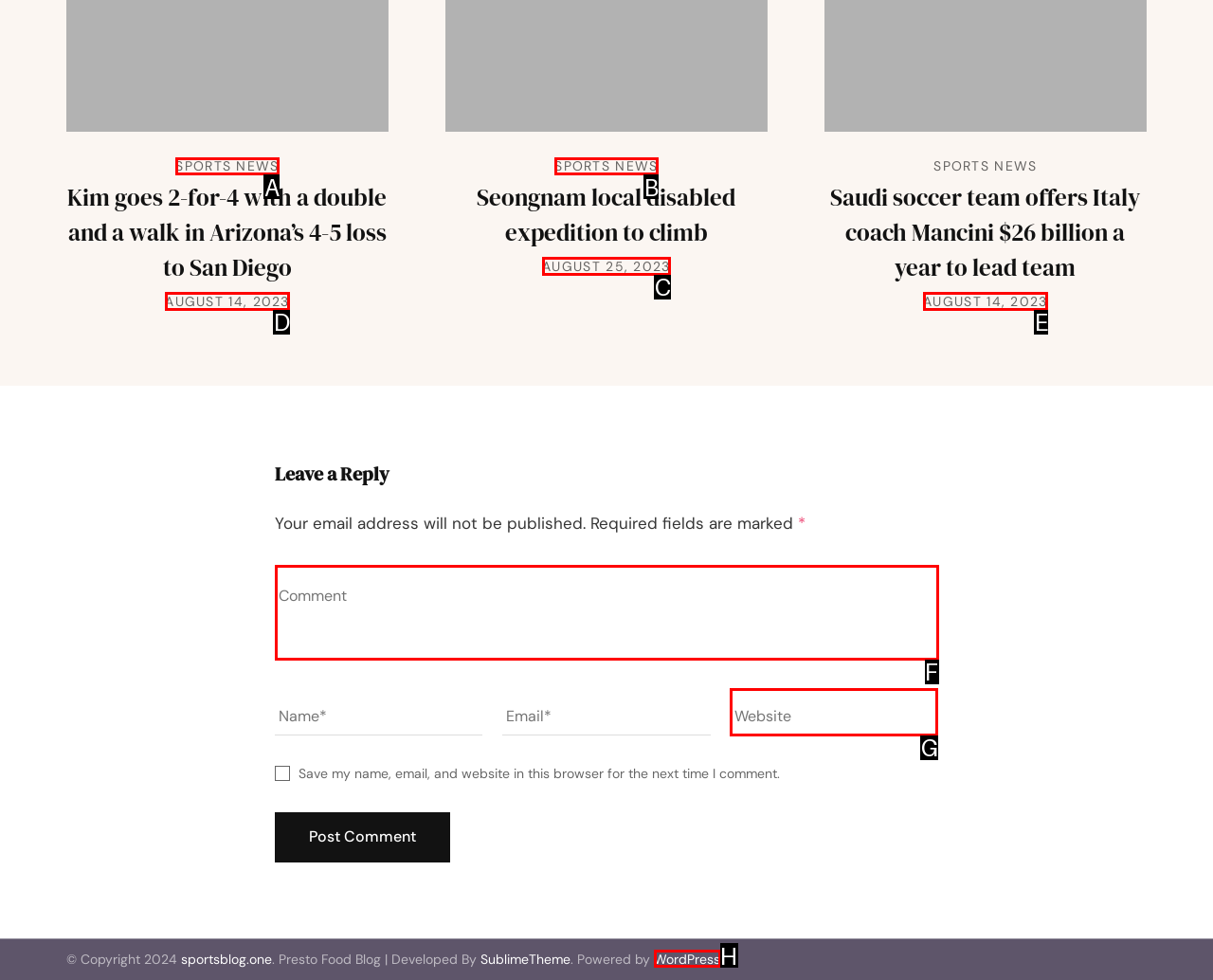Determine the UI element that matches the description: Join us
Answer with the letter from the given choices.

None